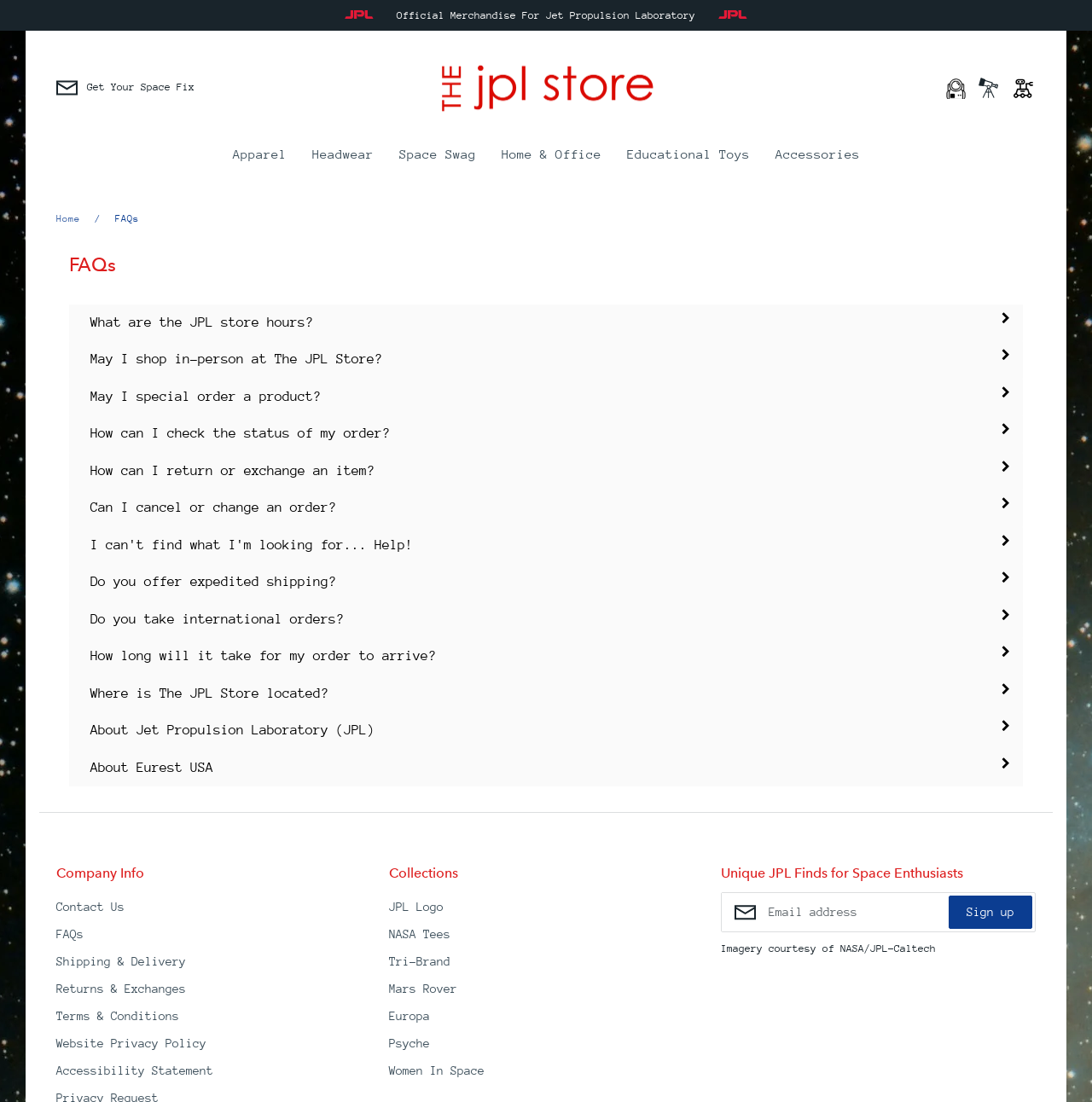Identify the bounding box coordinates for the UI element described as: "Get Your Space Fix".

[0.052, 0.07, 0.178, 0.09]